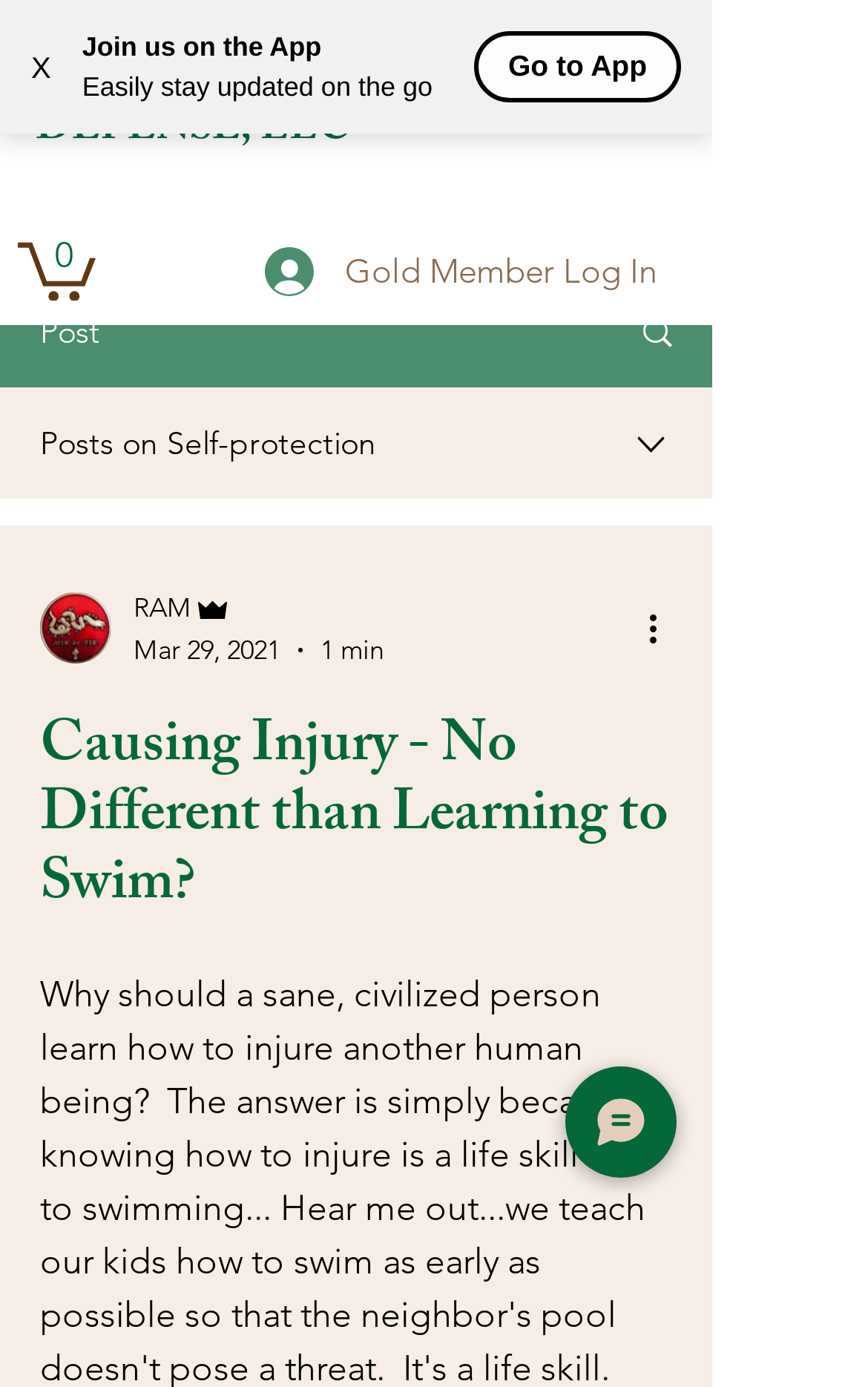Locate the bounding box of the UI element described in the following text: "0".

[0.021, 0.17, 0.11, 0.217]